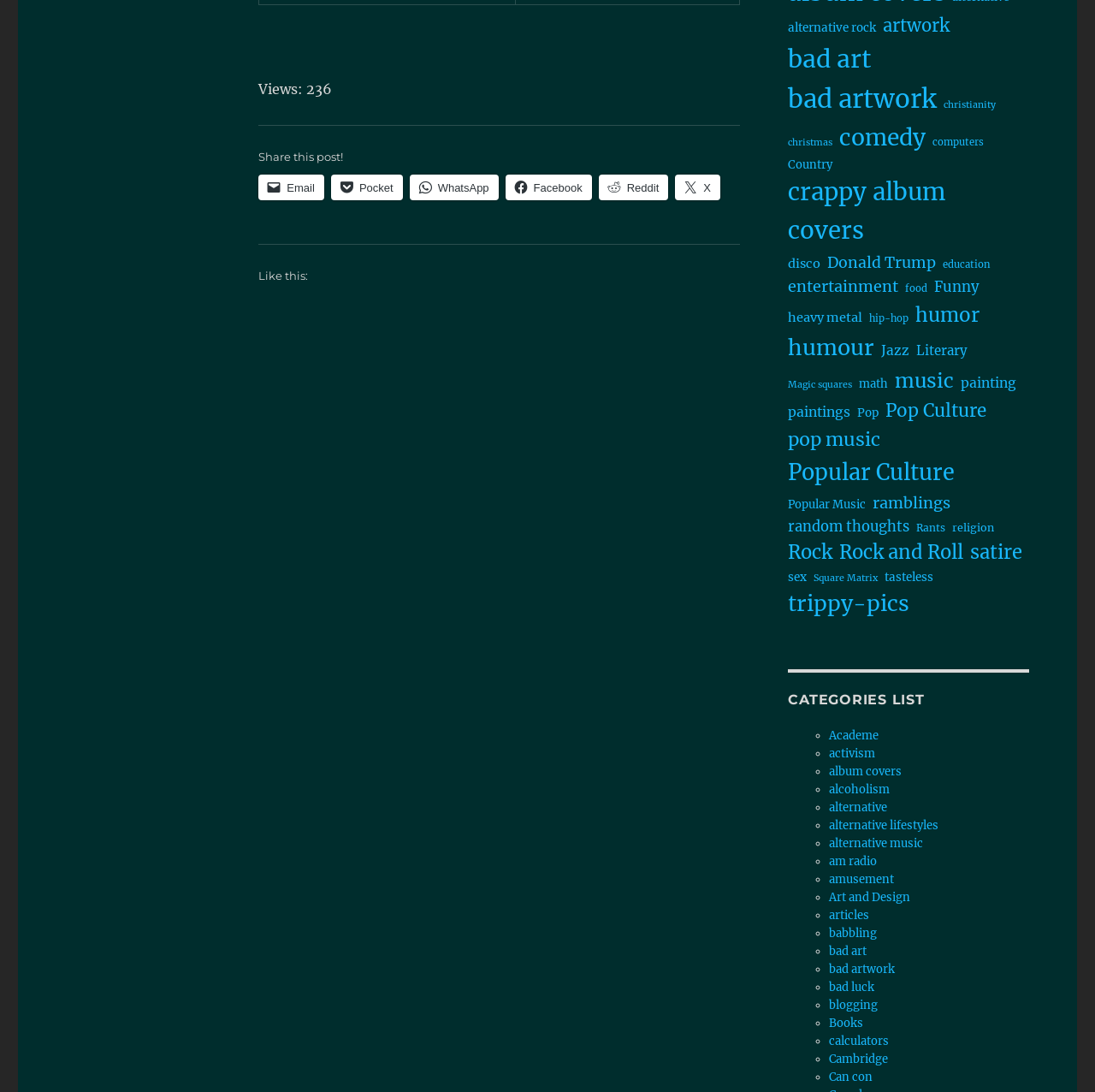Can you find the bounding box coordinates for the element that needs to be clicked to execute this instruction: "Like or Reblog this post"? The coordinates should be given as four float numbers between 0 and 1, i.e., [left, top, right, bottom].

[0.236, 0.269, 0.676, 0.312]